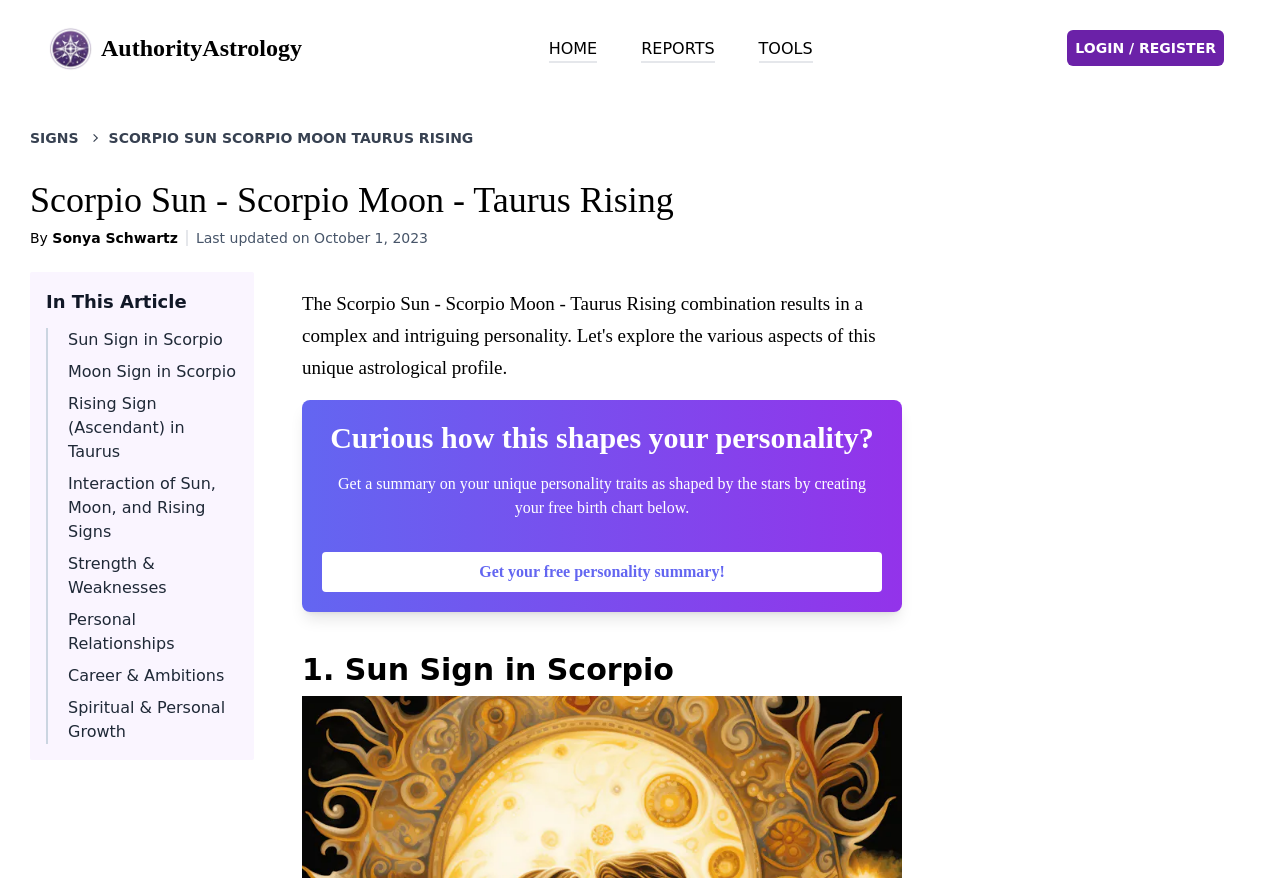Who is the author of the article?
Look at the webpage screenshot and answer the question with a detailed explanation.

I discovered the answer by looking at the 'By' section, where the author's name 'Sonya Schwartz' is mentioned.